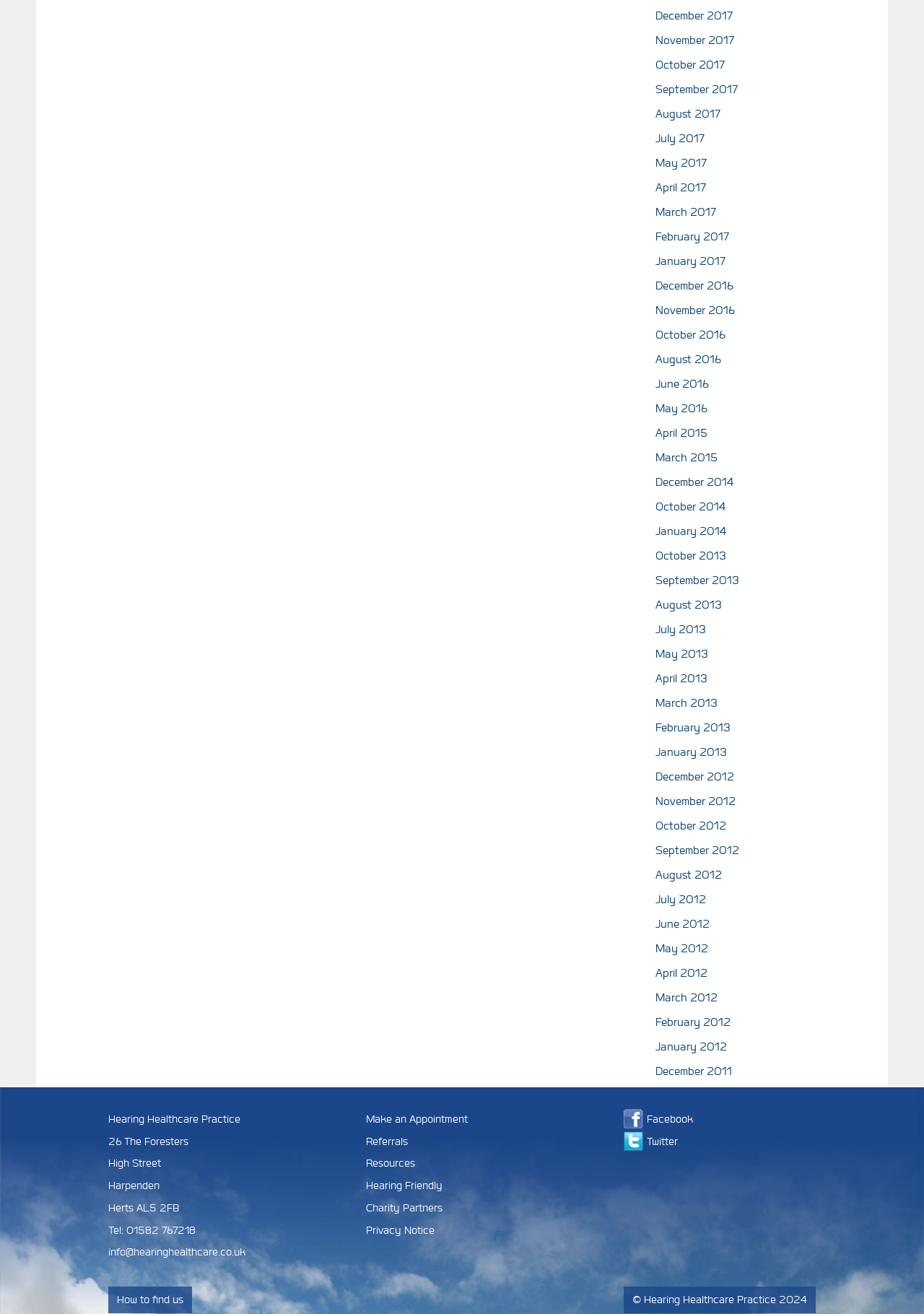Please determine the bounding box coordinates of the element to click in order to execute the following instruction: "Make an appointment". The coordinates should be four float numbers between 0 and 1, specified as [left, top, right, bottom].

[0.396, 0.847, 0.506, 0.857]